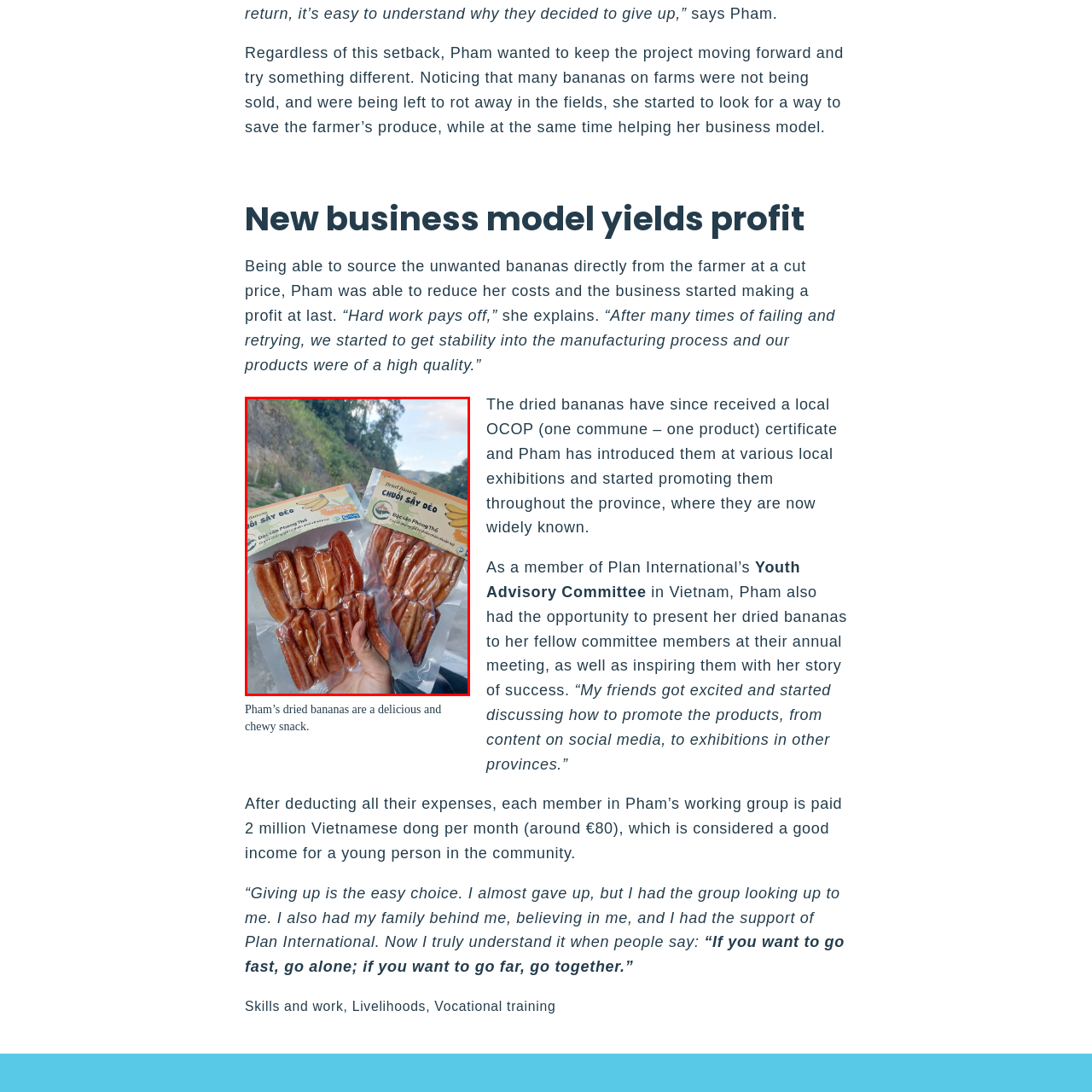What is the origin of the bananas?
Look at the image within the red bounding box and respond with a single word or phrase.

Agricultural